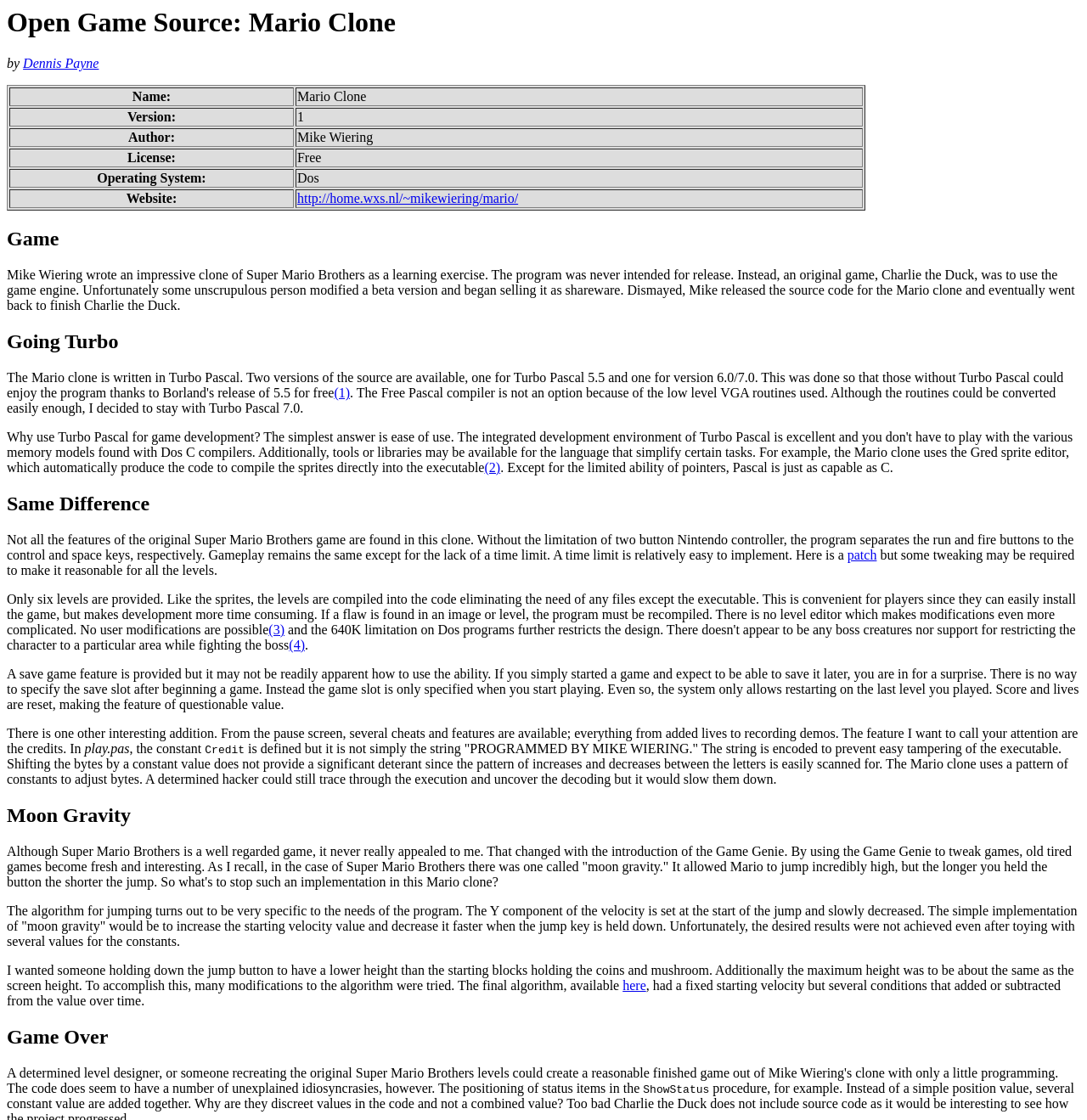Point out the bounding box coordinates of the section to click in order to follow this instruction: "Click the 'Privacy' link".

None